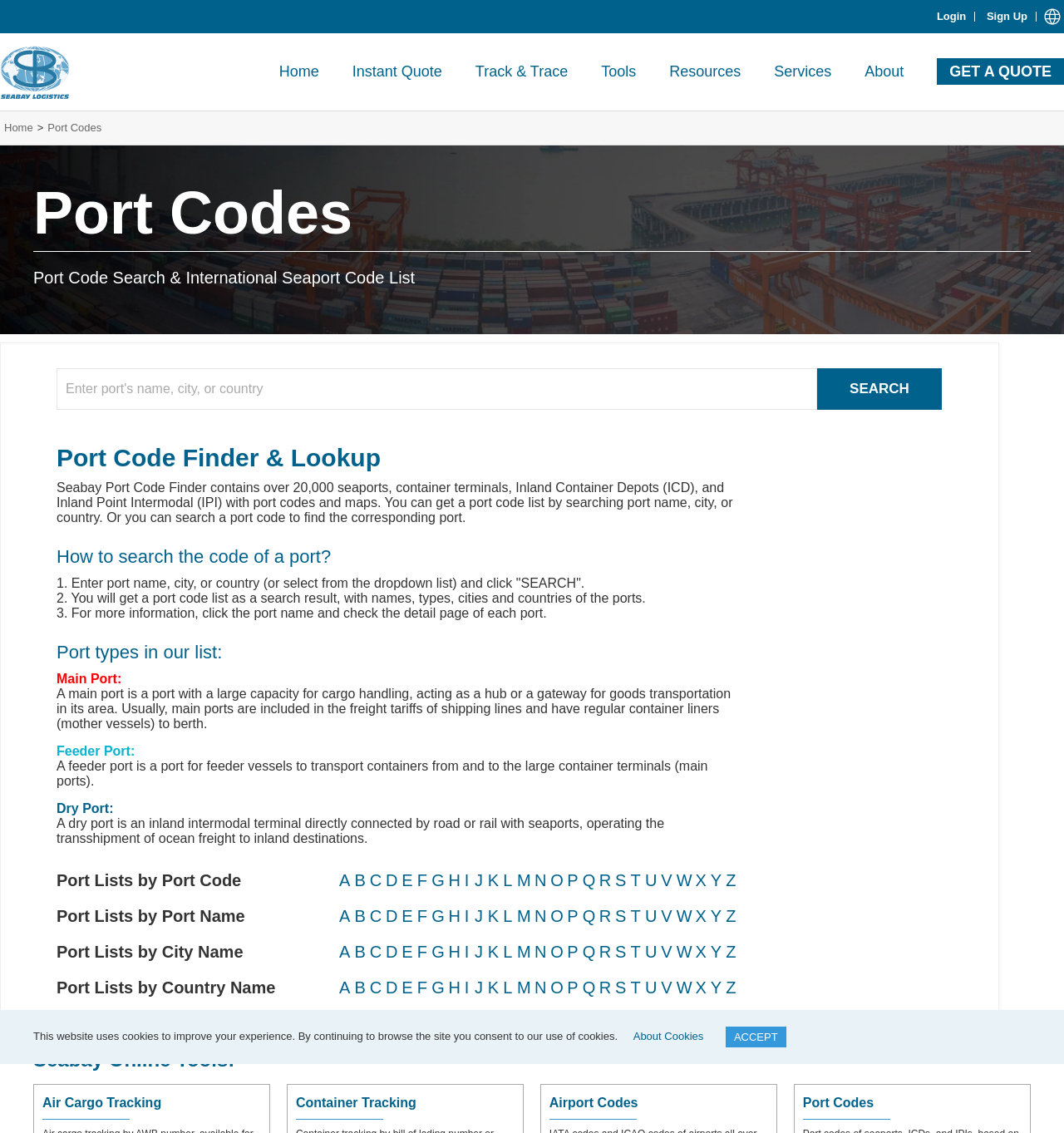How can I get more information about a port?
Based on the image, provide a one-word or brief-phrase response.

Click the port name